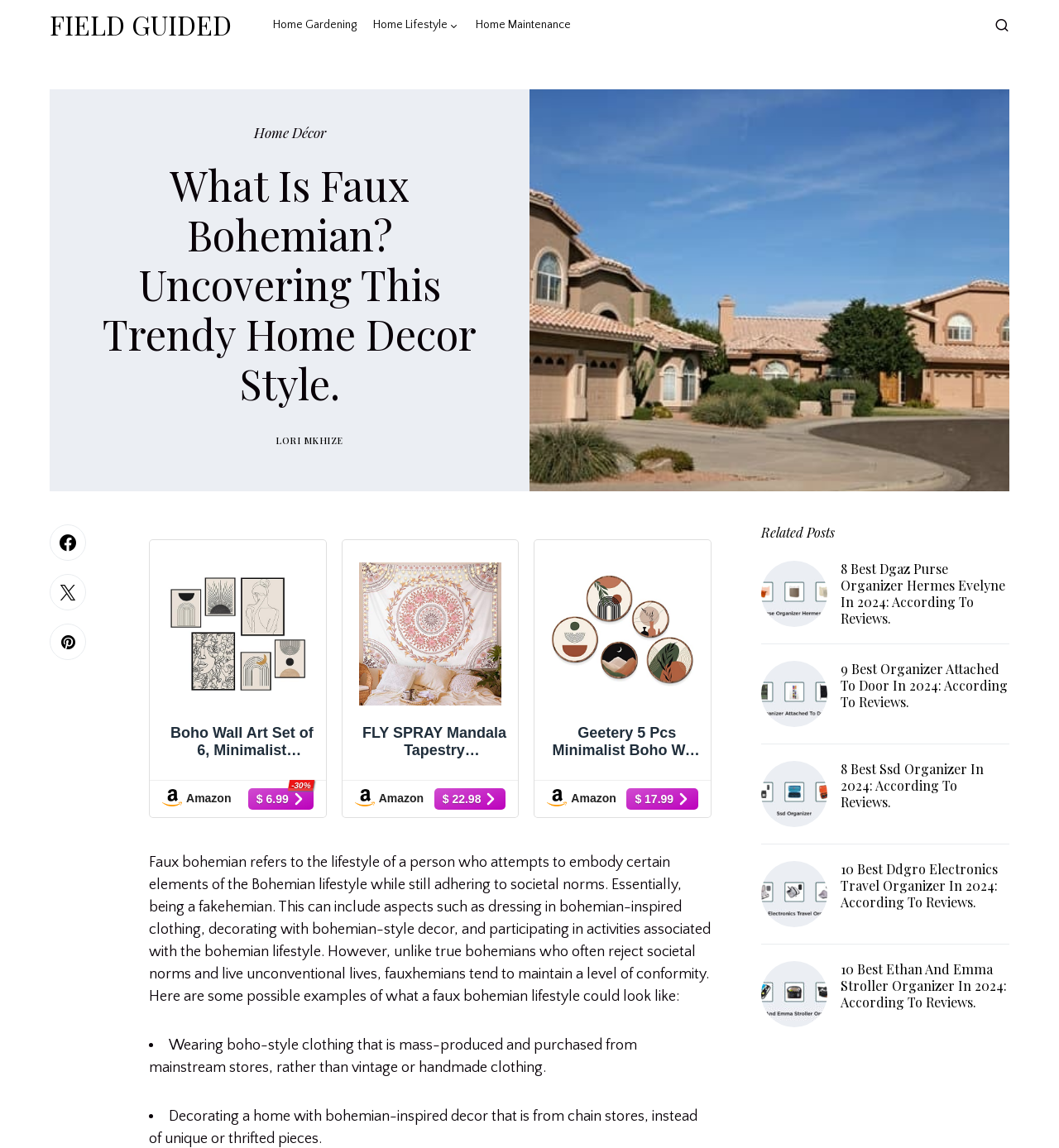Please identify the bounding box coordinates of the area that needs to be clicked to fulfill the following instruction: "Write a review."

None